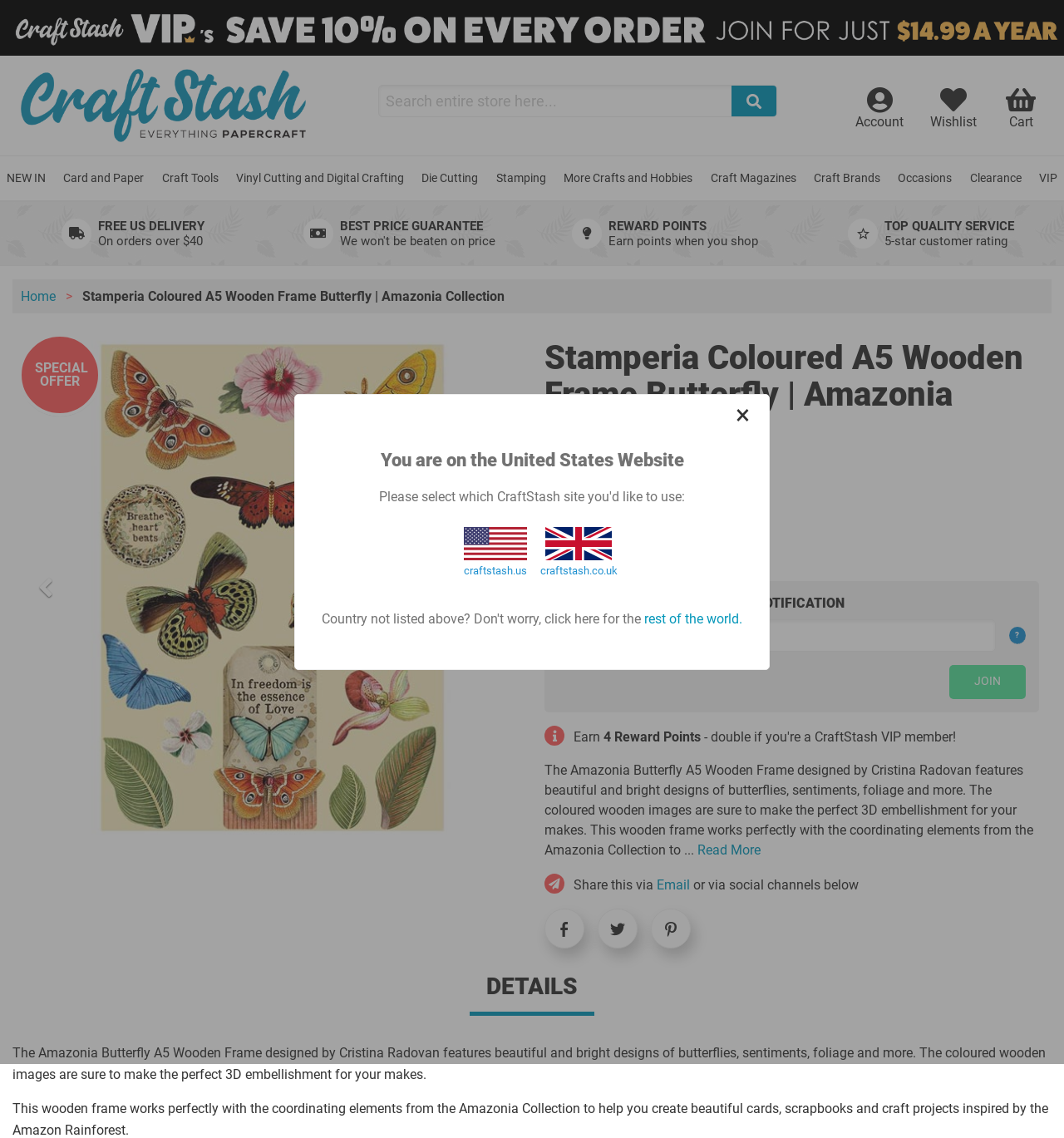Locate the bounding box coordinates of the clickable region to complete the following instruction: "Search for products."

[0.357, 0.069, 0.39, 0.081]